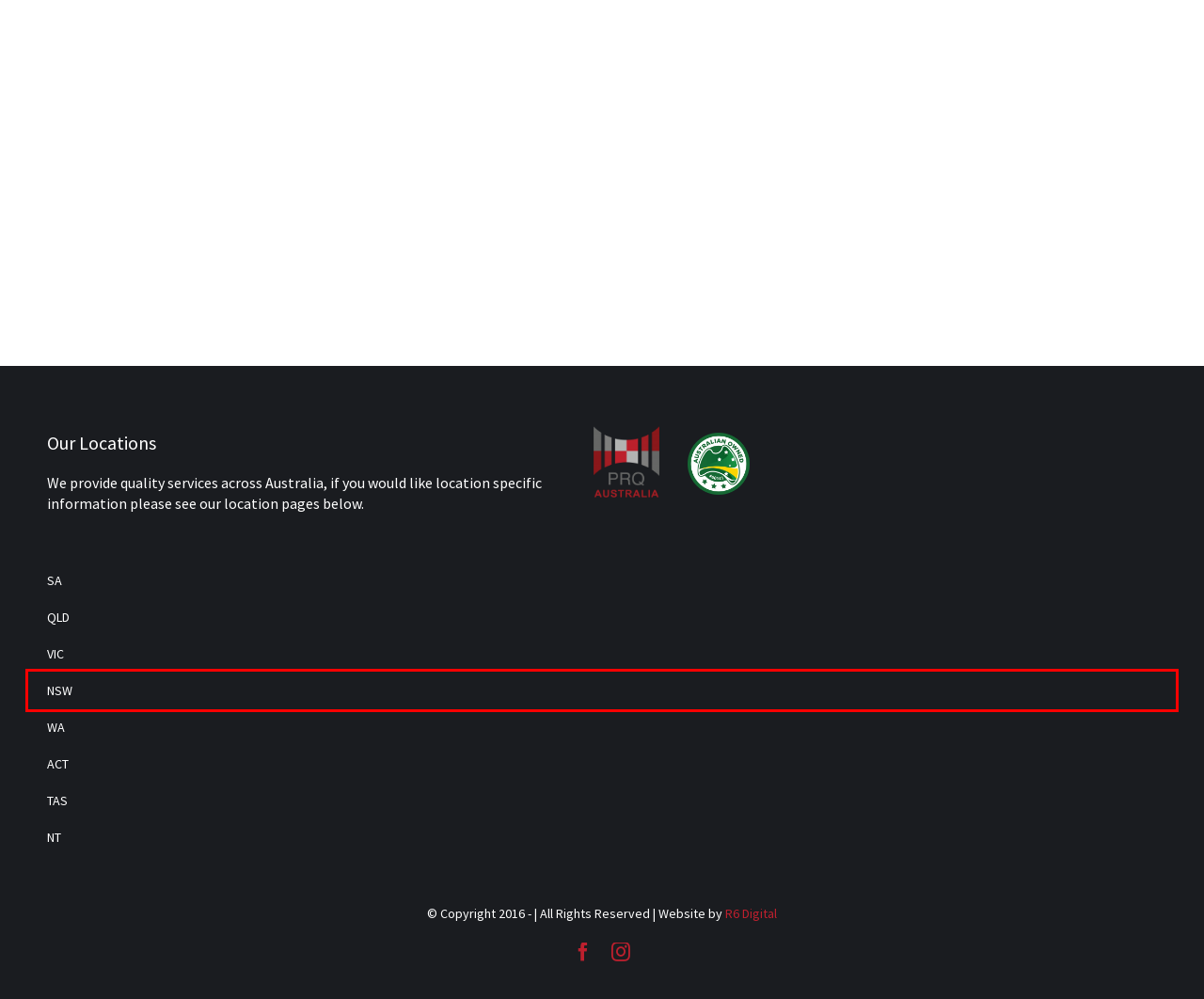You have a screenshot showing a webpage with a red bounding box highlighting an element. Choose the webpage description that best fits the new webpage after clicking the highlighted element. The descriptions are:
A. Pallet Racking Queensland: Our Scope | PRQ
B. South Australian Safety Inspections | PRQ
C. Victorian Pallet Racking Safety Inspections | PRQ
D. ACT Pallet Racking Safety Inspections | PRQ
E. Western Australian Pallet Racking Safety Inspections | PRQ
F. Pallet Racking Safety Inspections | PRQ Pallet Racking Inspections
G. New South Wales Inspection Services | PRQ
H. Tasmanian Pallet Racking Safety Inspections | PRQ

G